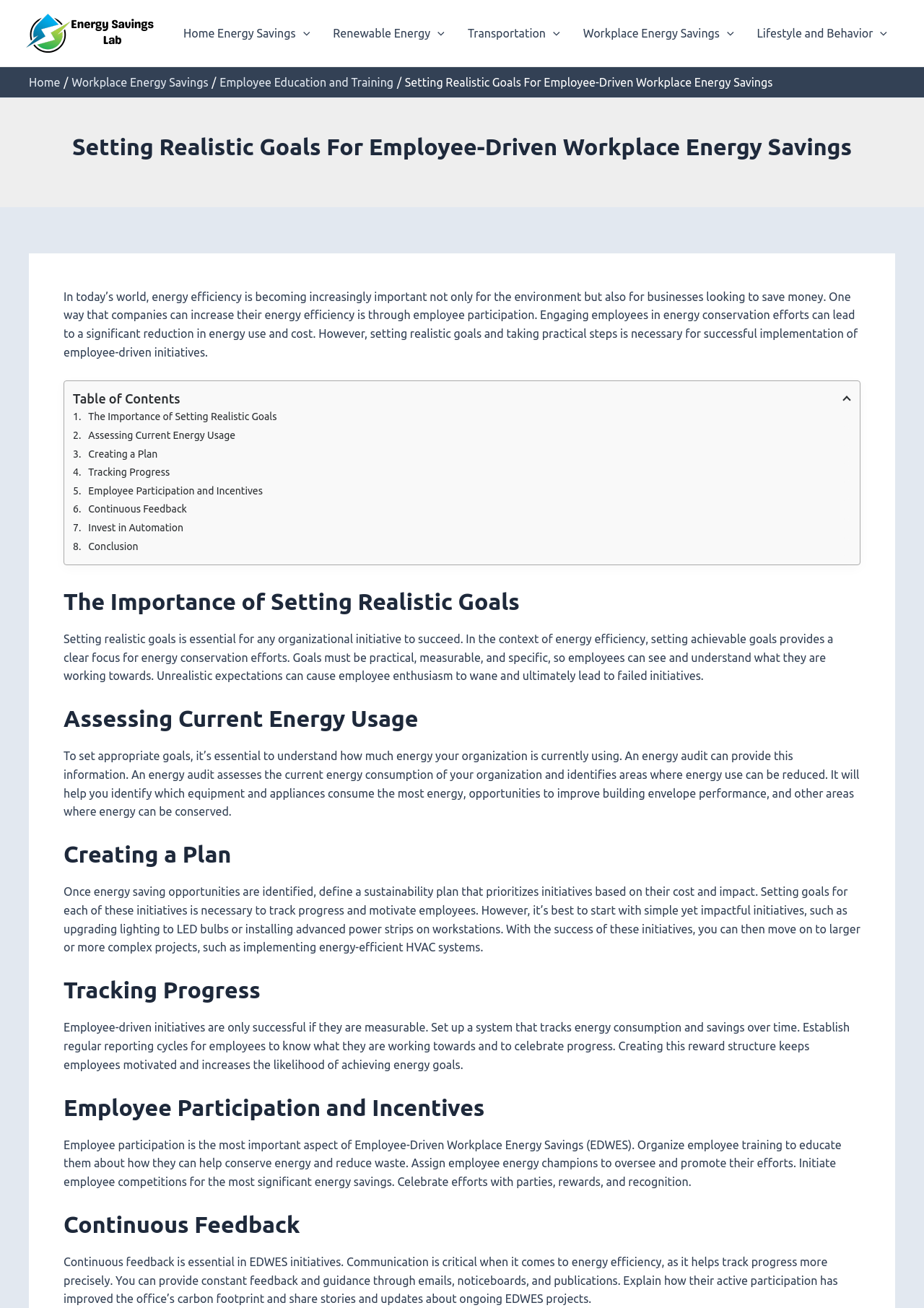Please answer the following question using a single word or phrase: 
What is the main topic of this webpage?

Workplace Energy Savings